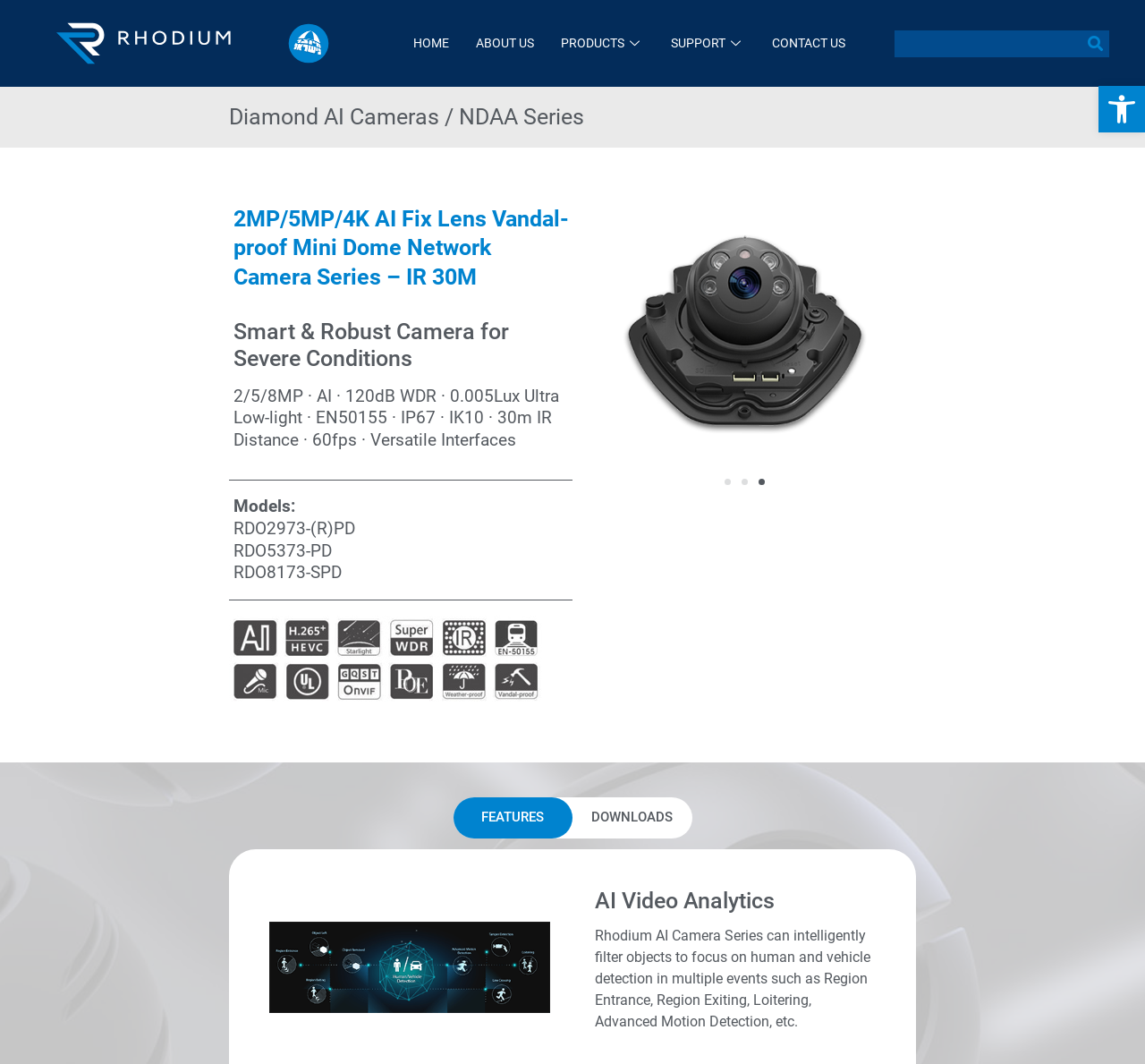What is the IR distance of the camera?
Please analyze the image and answer the question with as much detail as possible.

I found the answer by looking at the text '2MP/5MP/4K AI Fix Lens Vandal-proof Mini Dome Network Camera Series – IR 30M' which suggests that the camera has an IR distance of 30m.